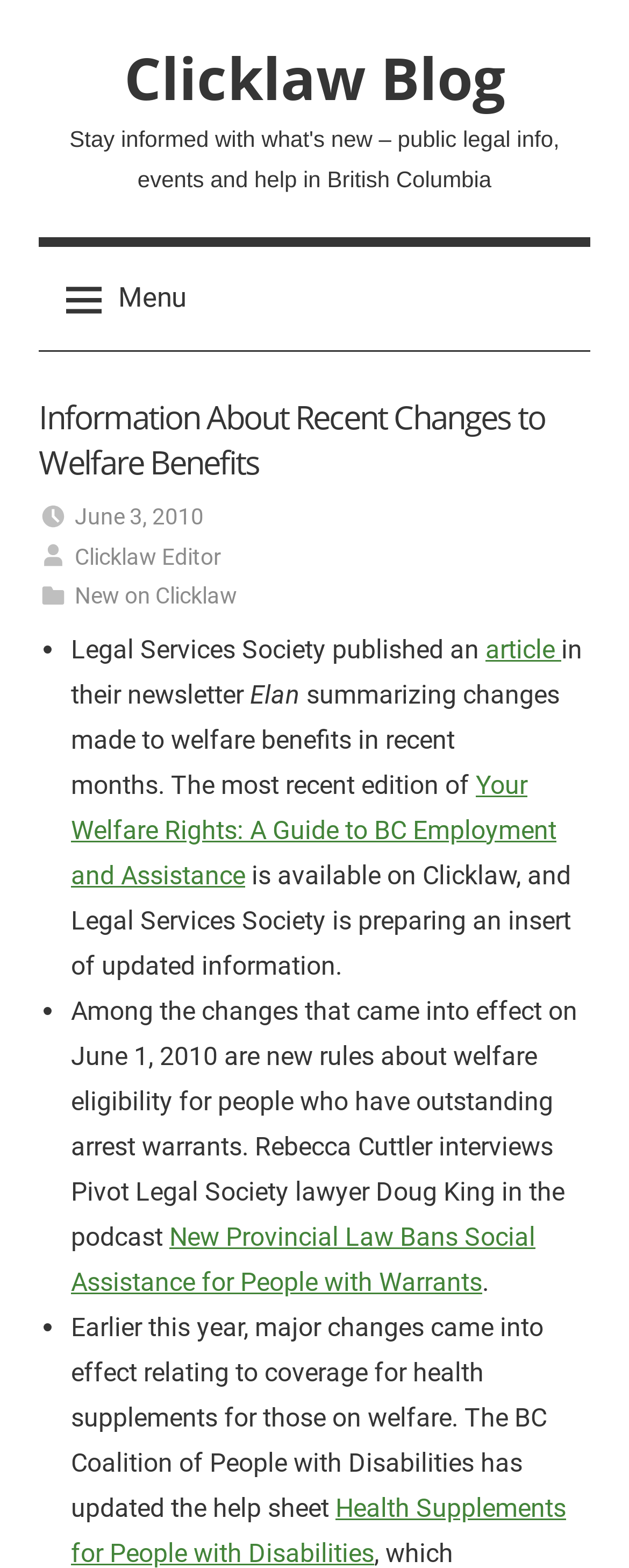What is the name of the guide available on Clicklaw?
With the help of the image, please provide a detailed response to the question.

The answer can be found in the link 'Your Welfare Rights: A Guide to BC Employment and Assistance' which is mentioned in the article as being available on Clicklaw.